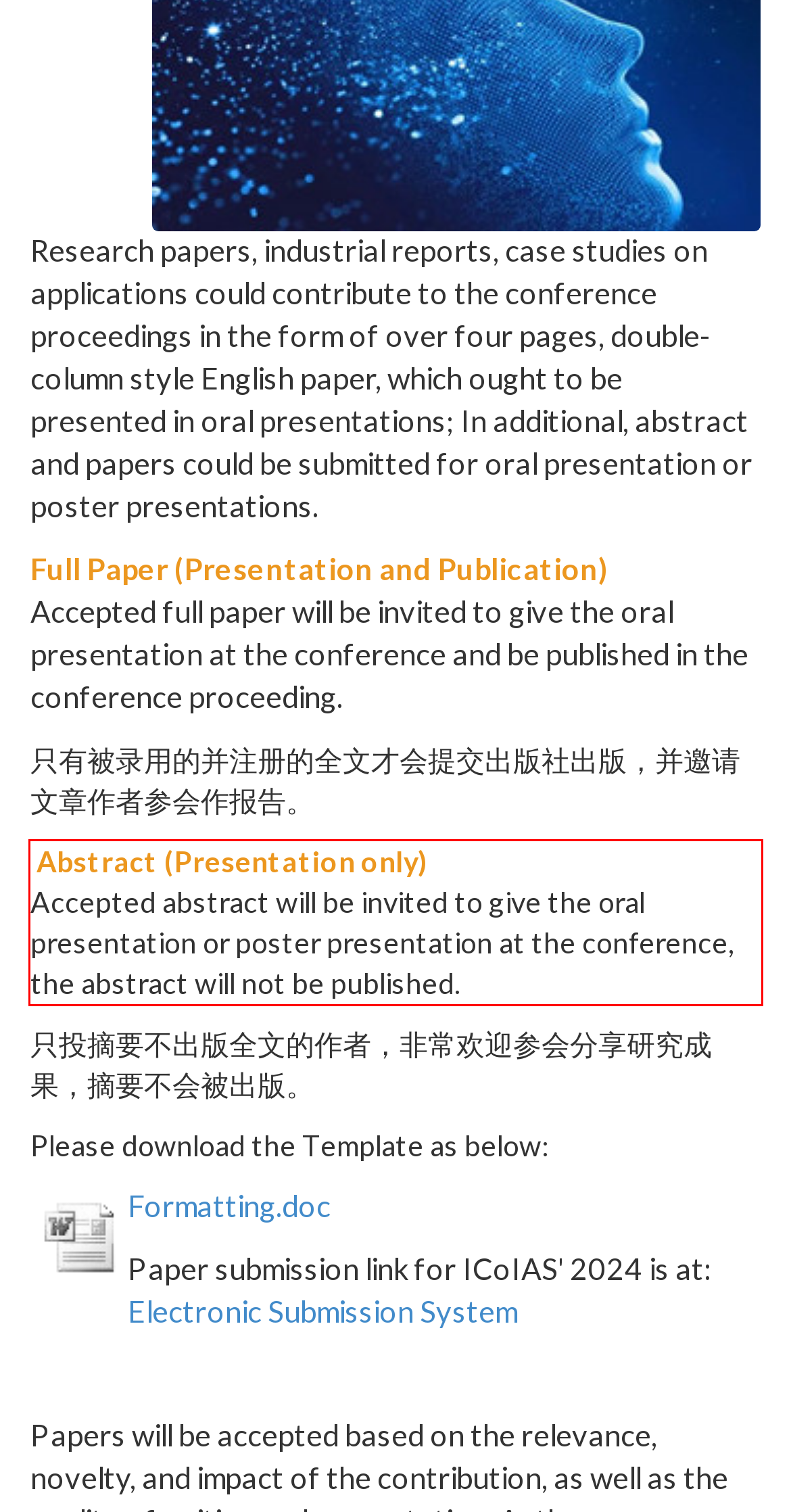There is a screenshot of a webpage with a red bounding box around a UI element. Please use OCR to extract the text within the red bounding box.

Abstract (Presentation only) Accepted abstract will be invited to give the oral presentation or poster presentation at the conference, the abstract will not be published.